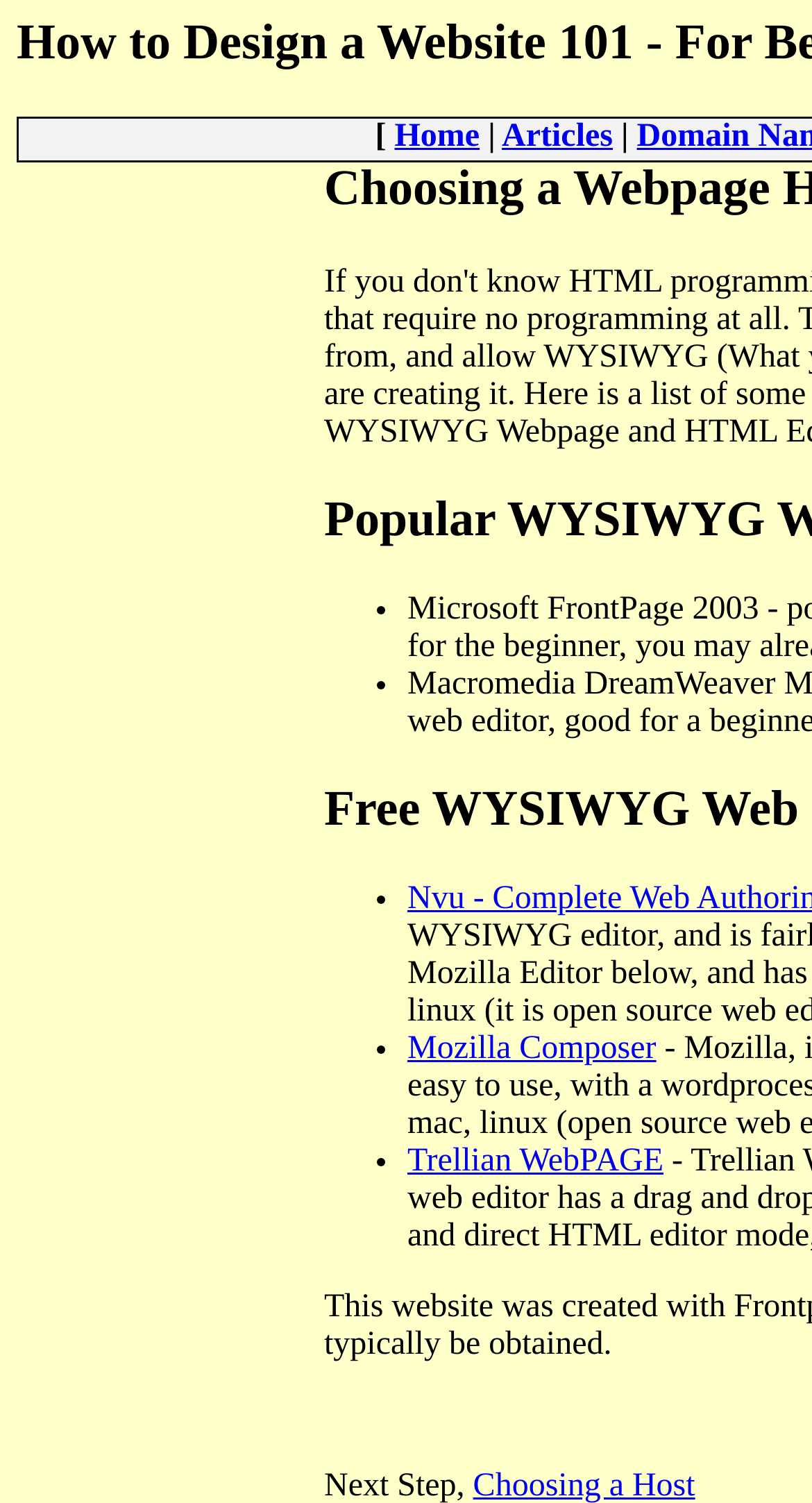Please reply with a single word or brief phrase to the question: 
What is the next step after choosing an HTML editor?

Choosing a Host